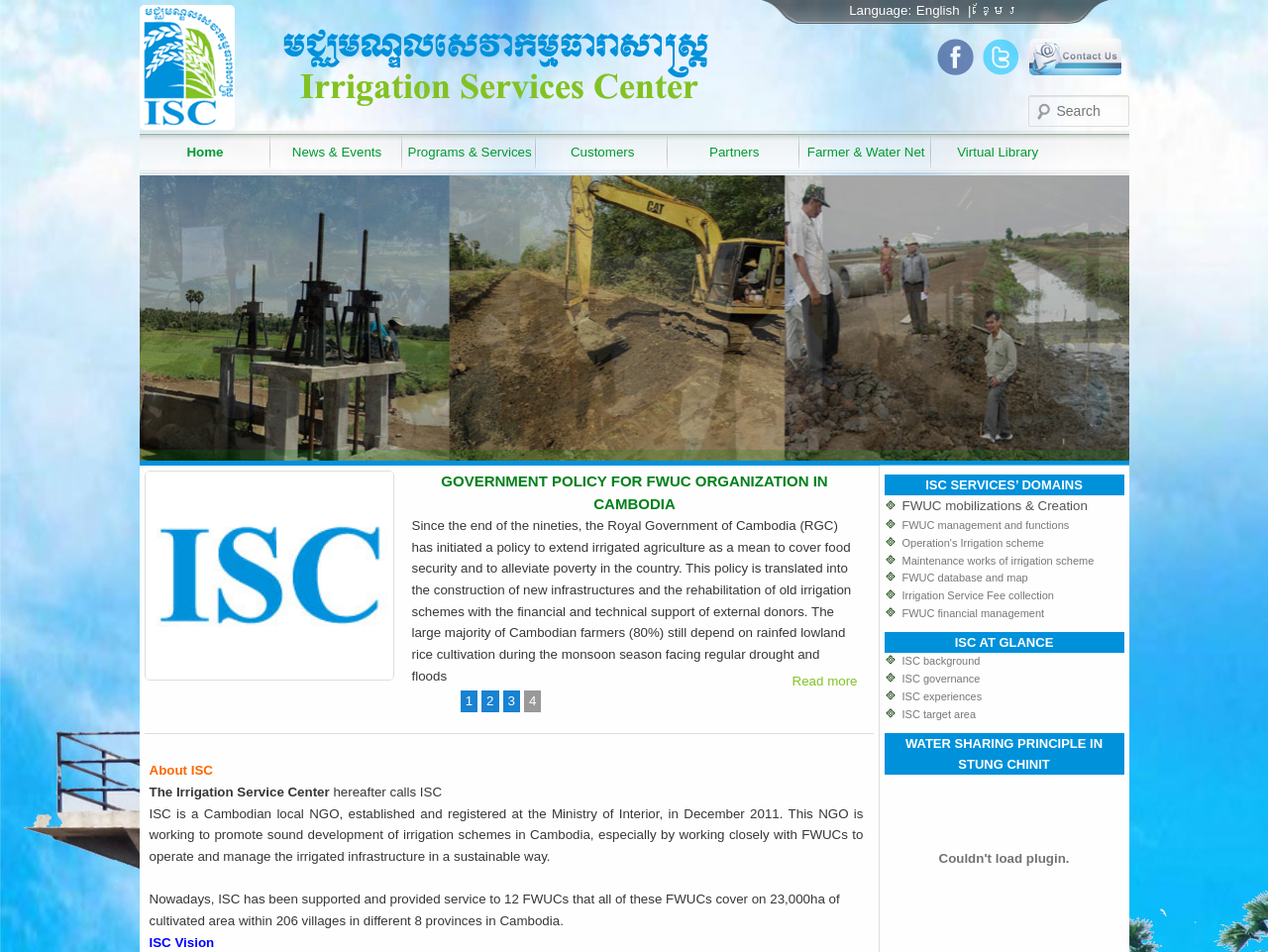Please identify the bounding box coordinates of the clickable element to fulfill the following instruction: "Login to the system". The coordinates should be four float numbers between 0 and 1, i.e., [left, top, right, bottom].

None